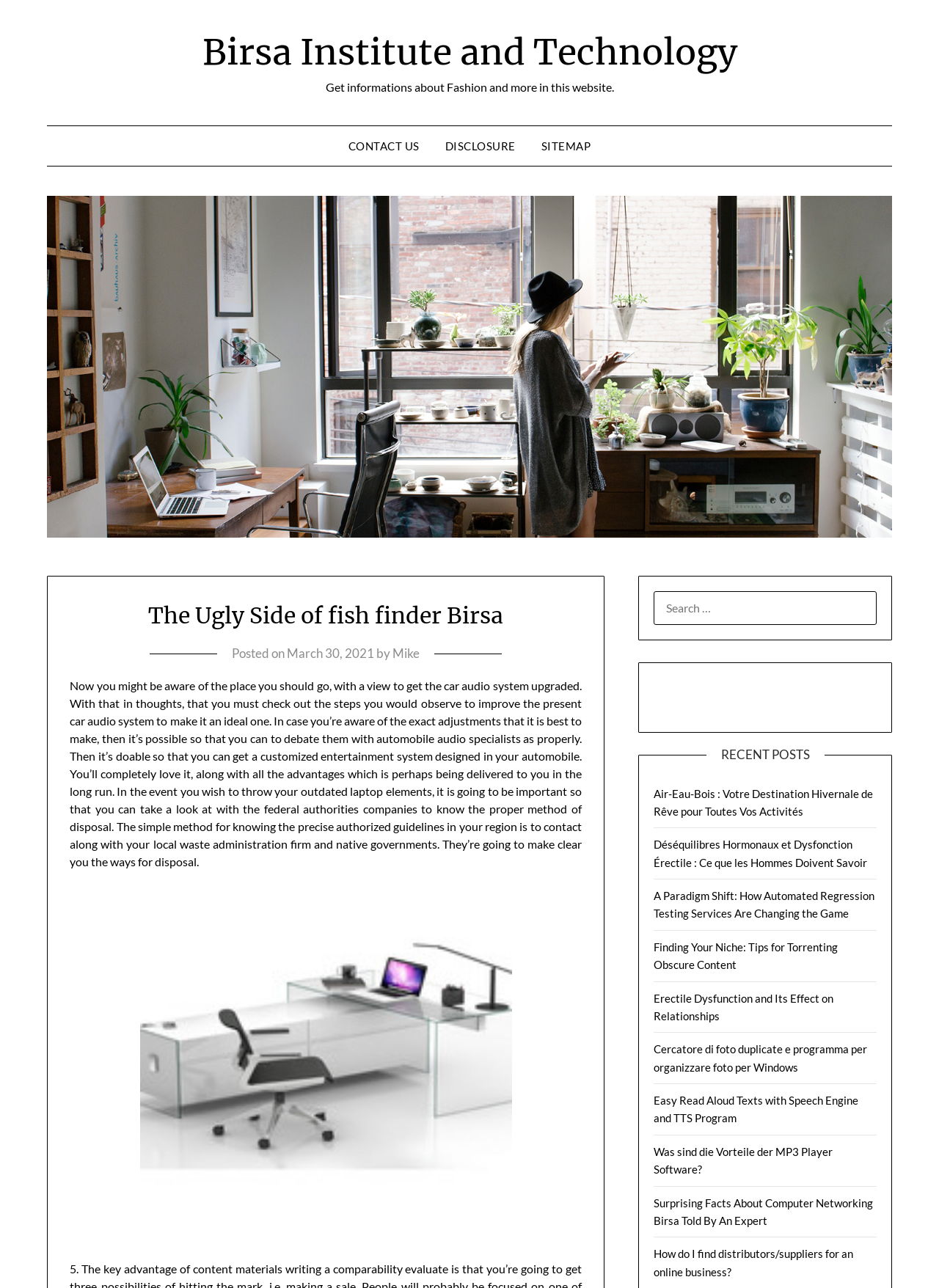Identify the bounding box coordinates for the region to click in order to carry out this instruction: "Check the DISCLOSURE page". Provide the coordinates using four float numbers between 0 and 1, formatted as [left, top, right, bottom].

[0.462, 0.098, 0.562, 0.129]